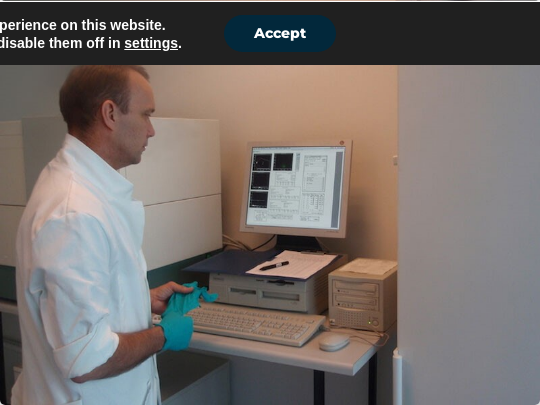What is displayed on the computer monitor?
Based on the content of the image, thoroughly explain and answer the question.

The computer monitor is displaying data or images, which are likely related to sperm analysis or DNA fragmentation, a topic relevant to fertility studies, as mentioned in the caption.